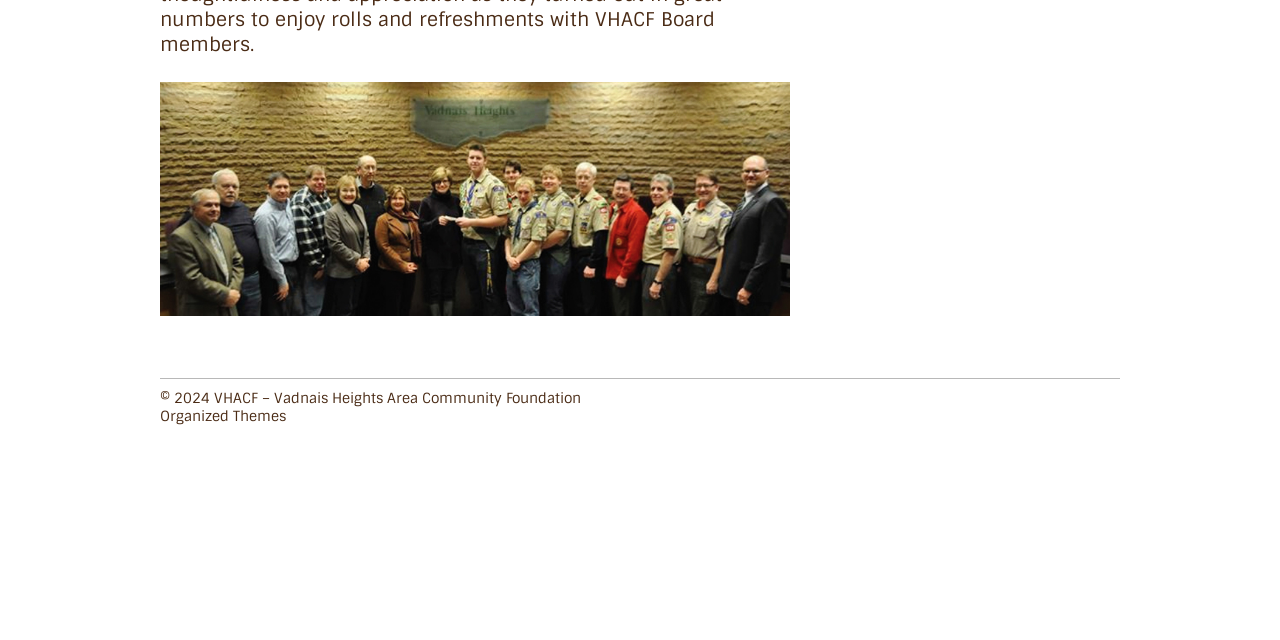Using the format (top-left x, top-left y, bottom-right x, bottom-right y), provide the bounding box coordinates for the described UI element. All values should be floating point numbers between 0 and 1: Organized Themes

[0.125, 0.636, 0.223, 0.664]